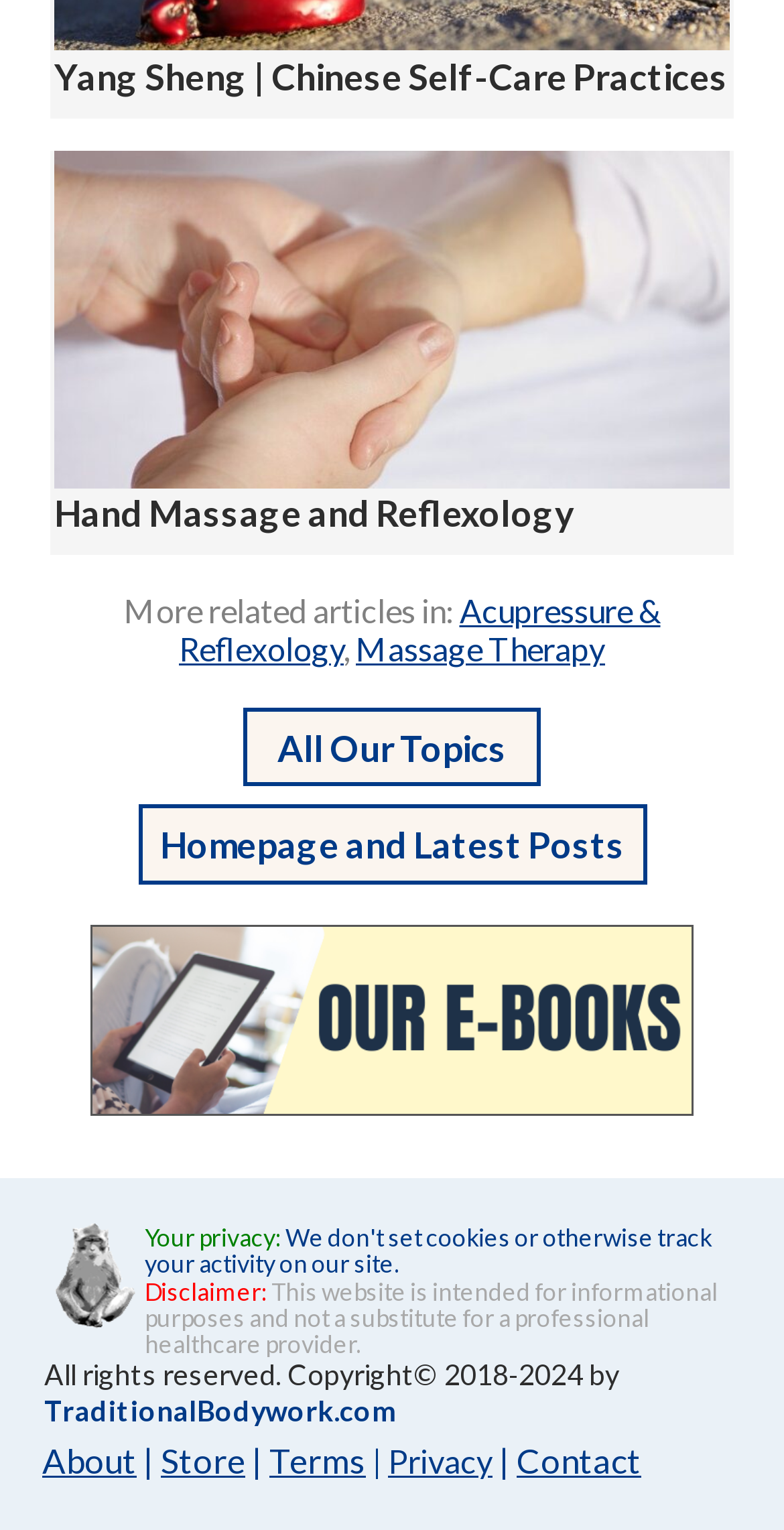Locate the bounding box coordinates of the clickable region to complete the following instruction: "Click on Yang Sheng | Chinese Self-Care Practices."

[0.069, 0.009, 0.931, 0.064]